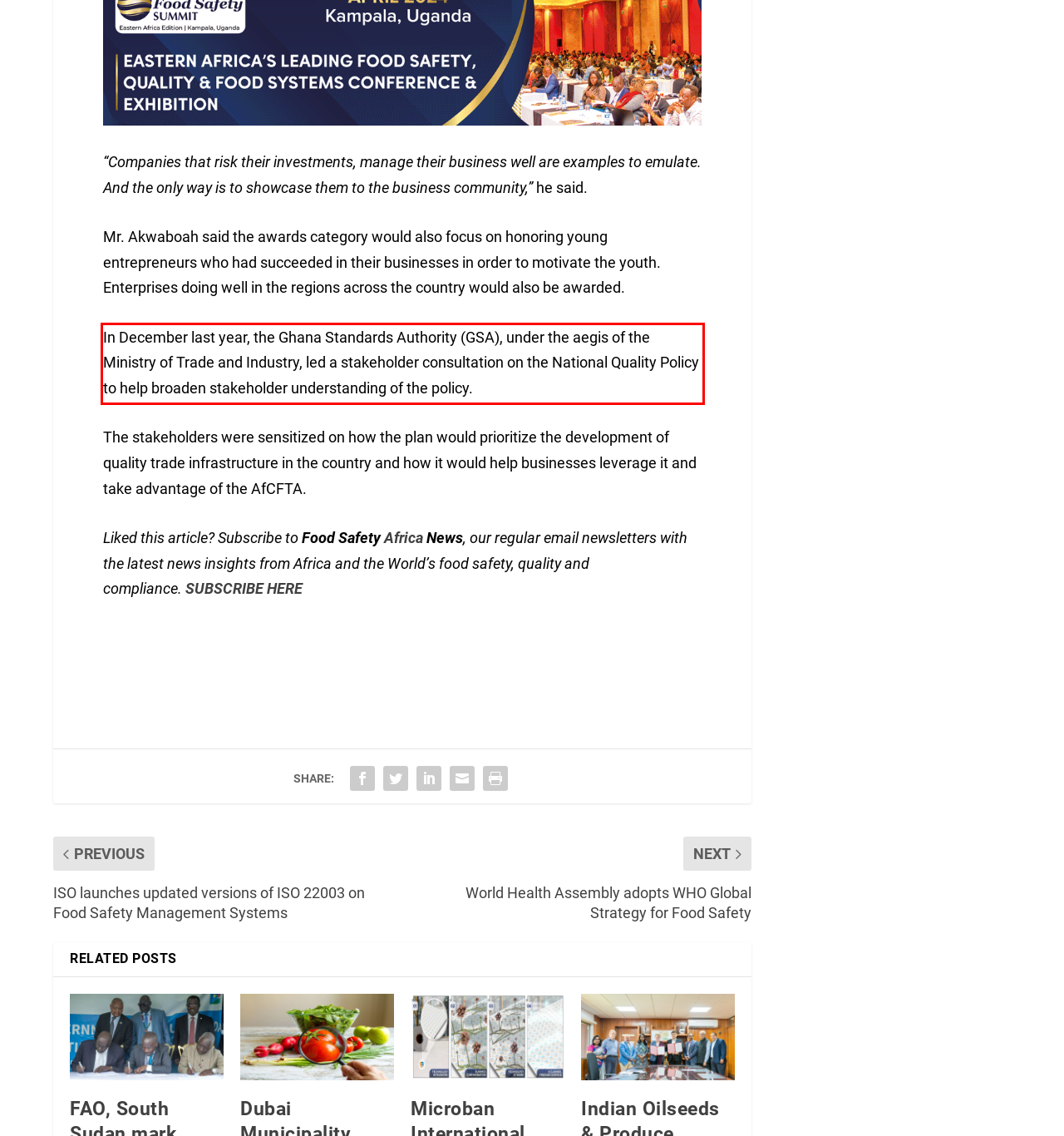Please analyze the screenshot of a webpage and extract the text content within the red bounding box using OCR.

In December last year, the Ghana Standards Authority (GSA), under the aegis of the Ministry of Trade and Industry, led a stakeholder consultation on the National Quality Policy to help broaden stakeholder understanding of the policy.